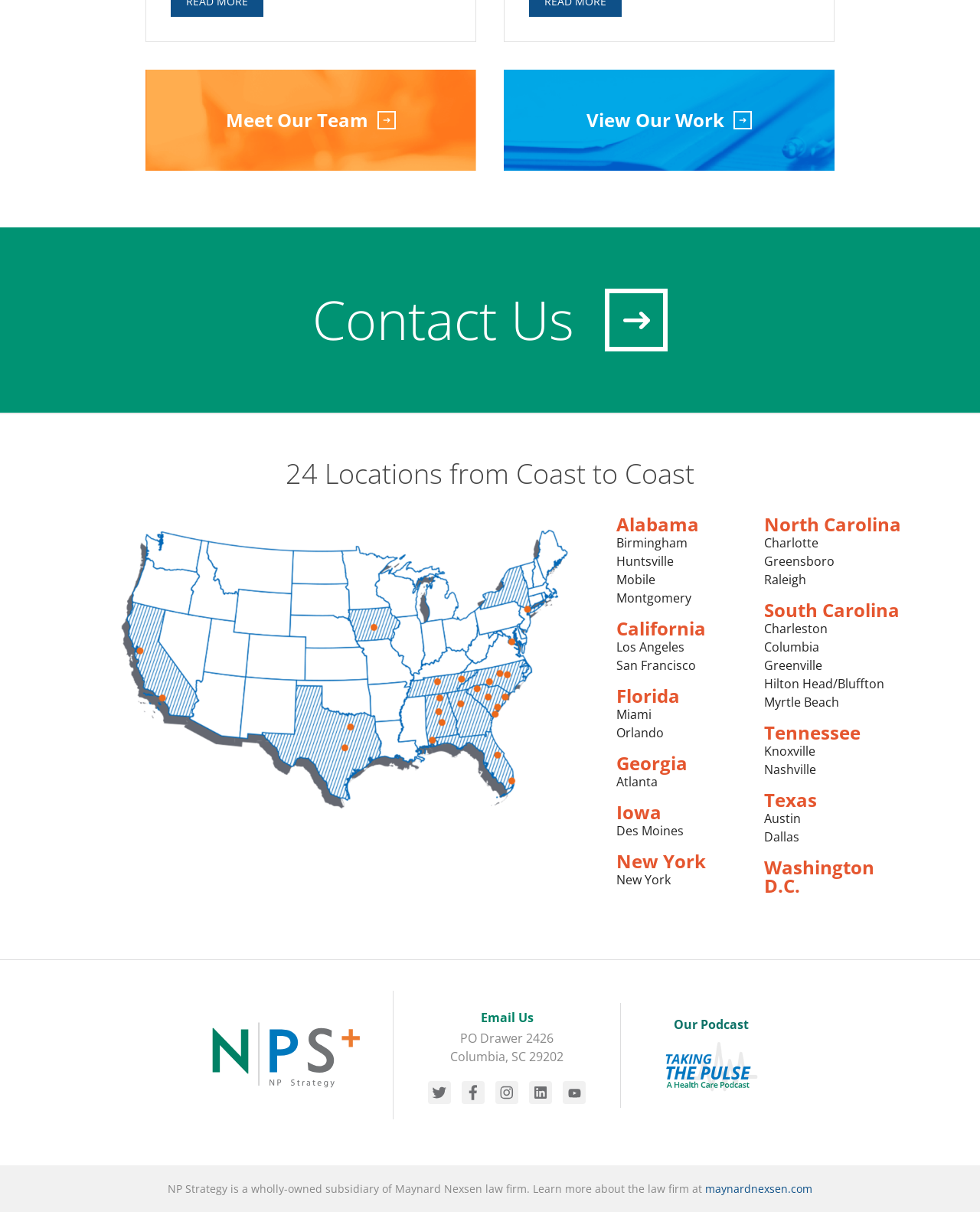How can you contact the company?
Offer a detailed and full explanation in response to the question.

I found the contact information by looking at the link 'Email Us', which suggests that you can contact the company via email. There is also a link 'Contact Us' at the top of the webpage, which may lead to a contact form or other contact information.